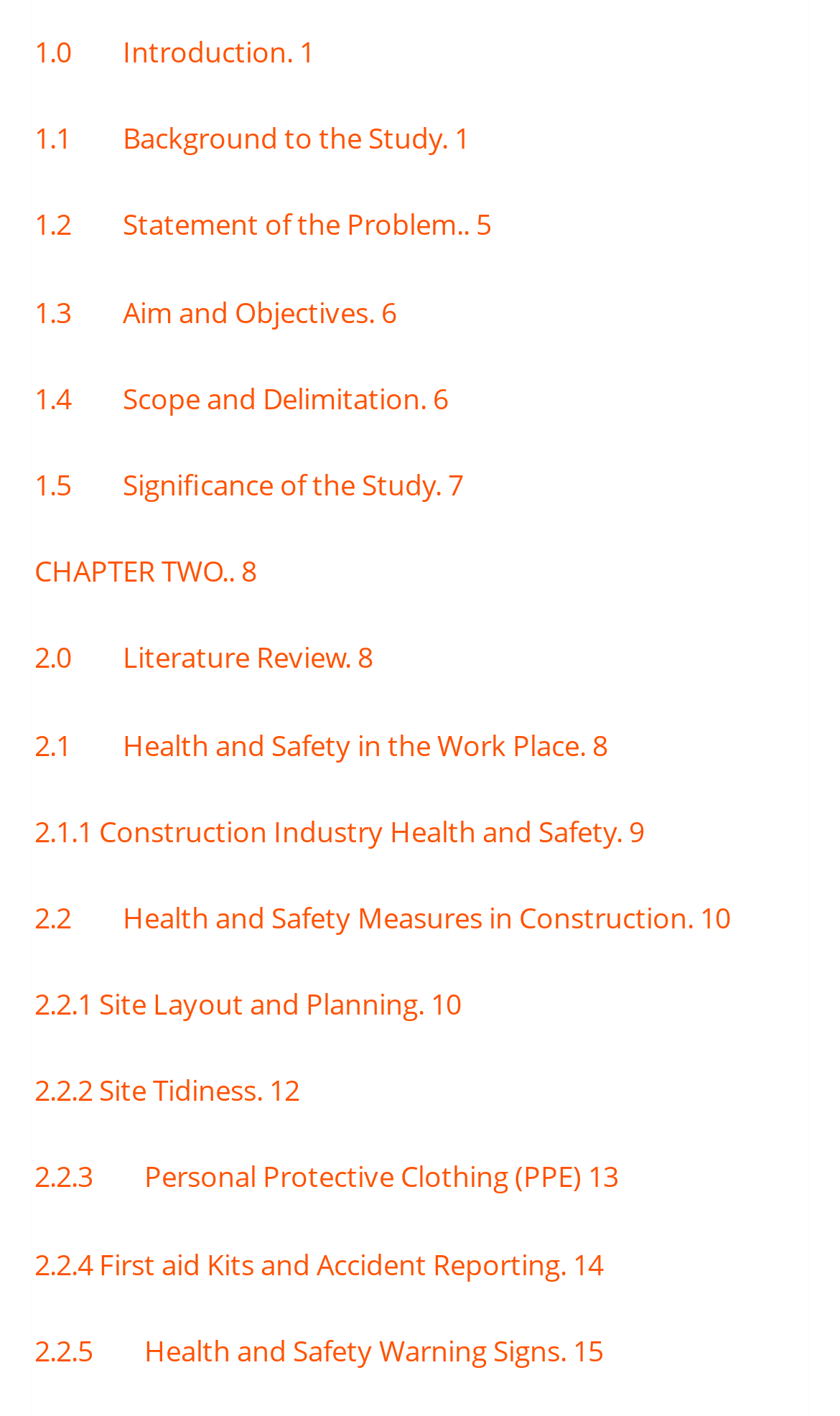Using the provided description: "1.3 Aim and Objectives. 6", find the bounding box coordinates of the corresponding UI element. The output should be four float numbers between 0 and 1, in the format [left, top, right, bottom].

[0.041, 0.206, 0.472, 0.234]